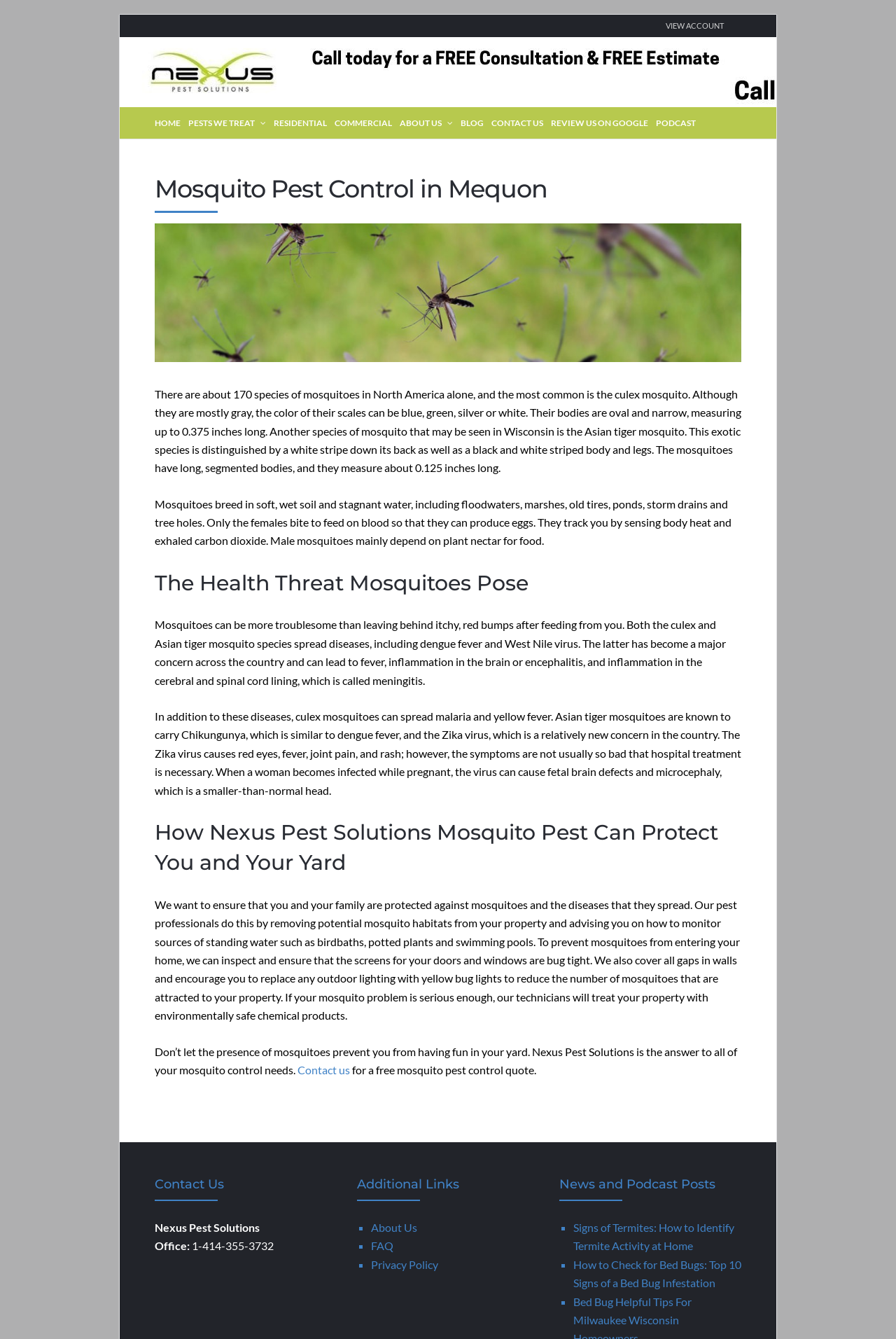Can you give a comprehensive explanation to the question given the content of the image?
How can Nexus Pest Solutions prevent mosquitoes from entering homes?

The webpage content states that Nexus Pest Solutions can prevent mosquitoes from entering homes by inspecting and ensuring that the screens for doors and windows are bug-tight, which is one of the methods they use to control mosquitoes.